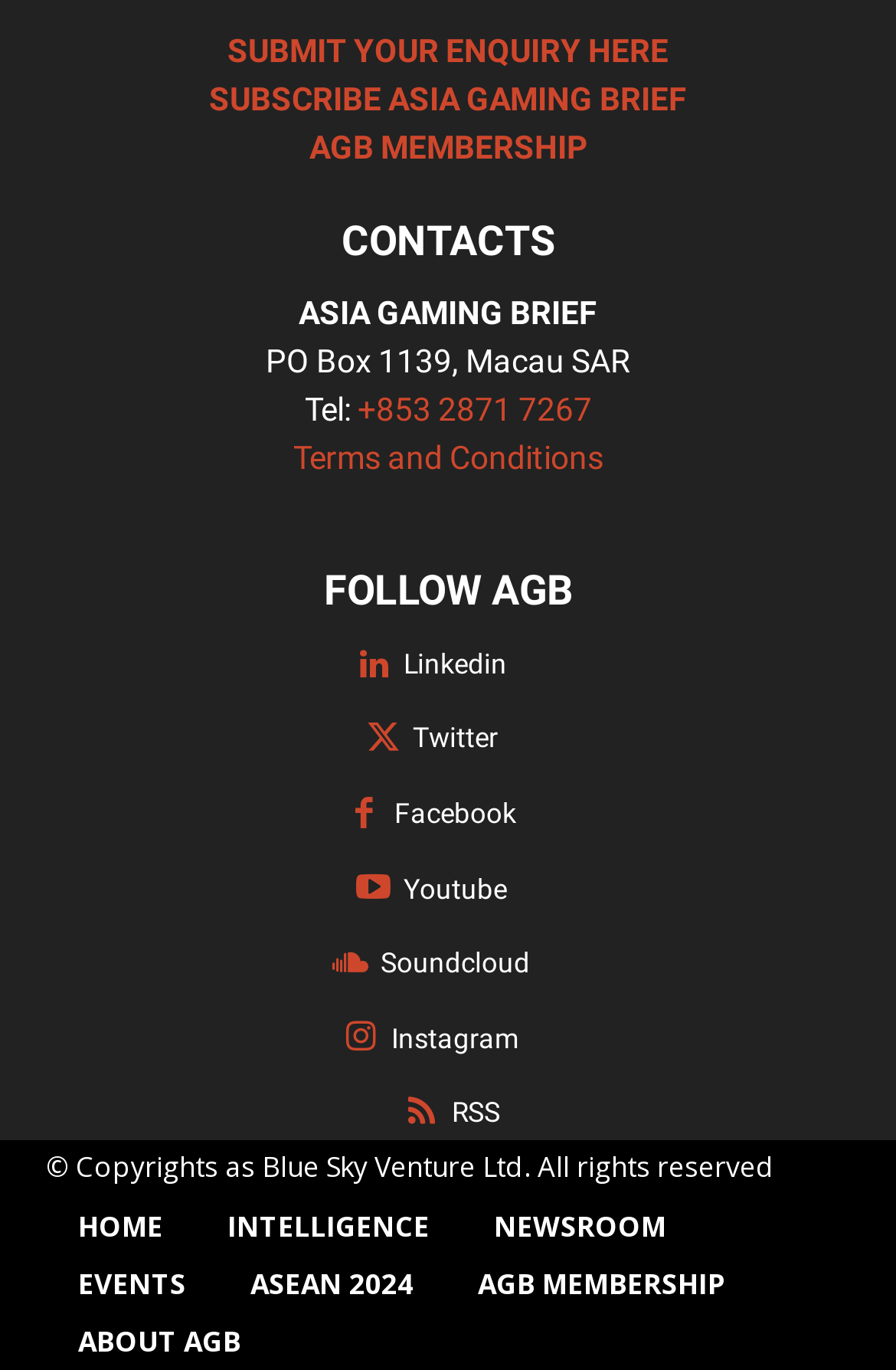What is the company name?
Using the image, elaborate on the answer with as much detail as possible.

I found the company name by looking at the text 'ASIA GAMING BRIEF' which appears multiple times on the page.